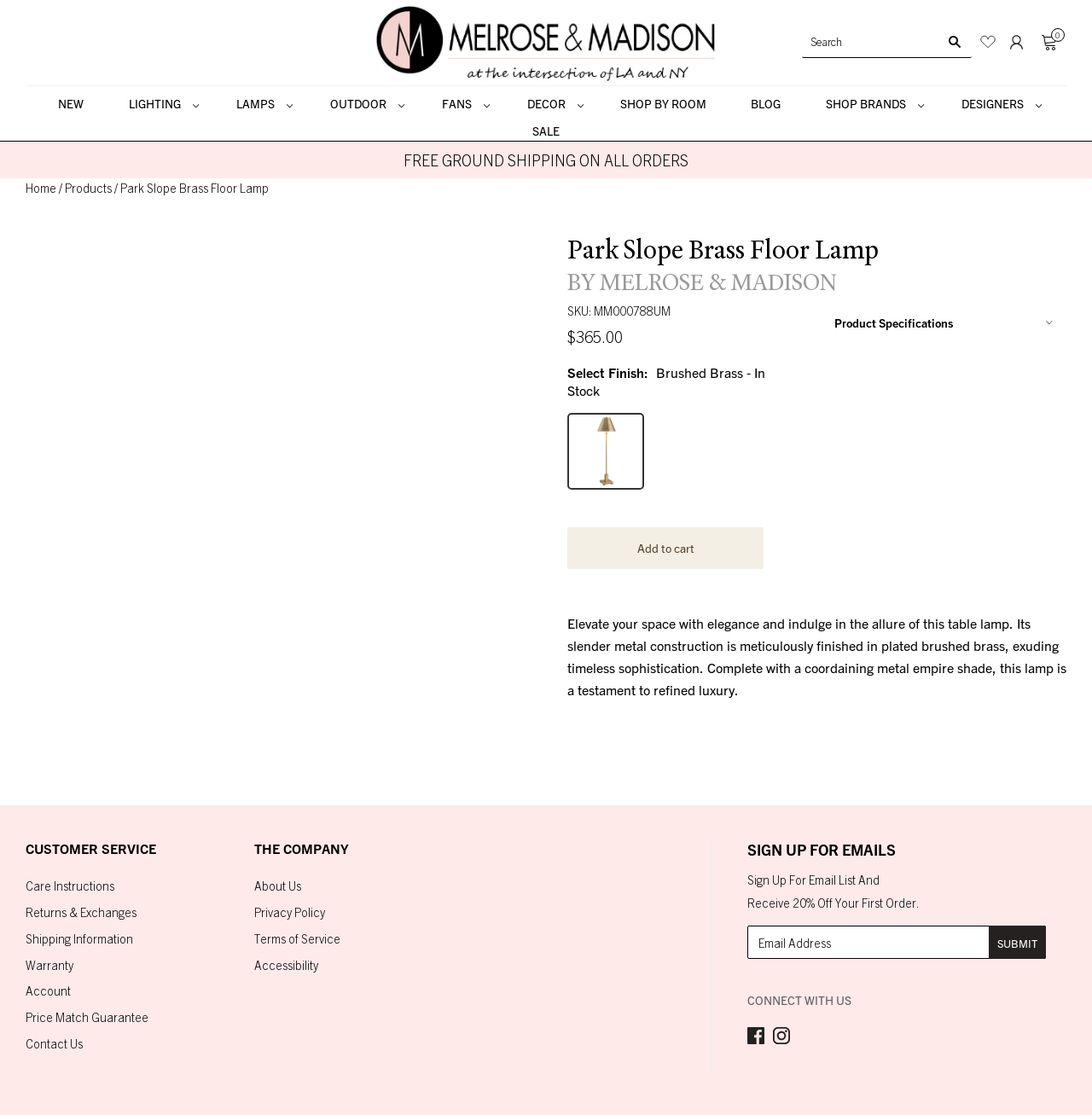Use a single word or phrase to answer the following:
What is the finish of the Park Slope Brass Floor Lamp?

Brushed Brass